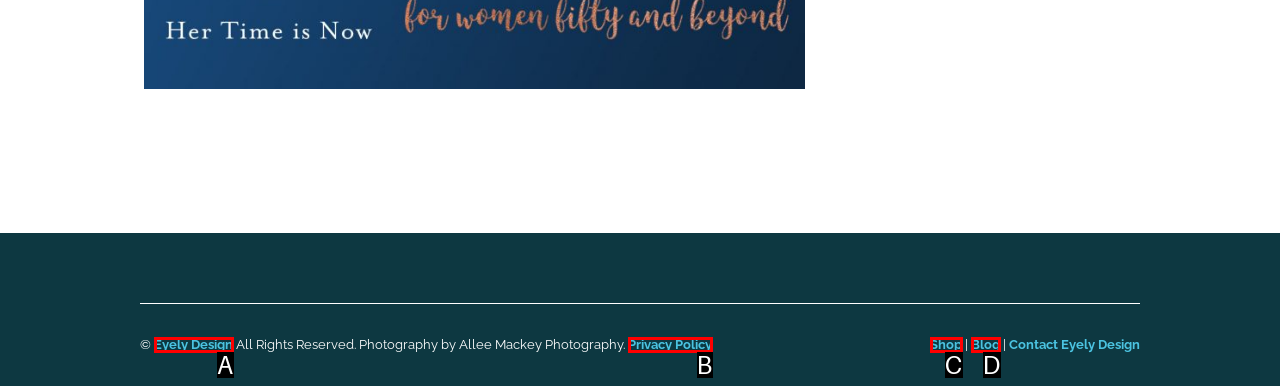Identify the HTML element that matches the description: Eyely Design
Respond with the letter of the correct option.

A